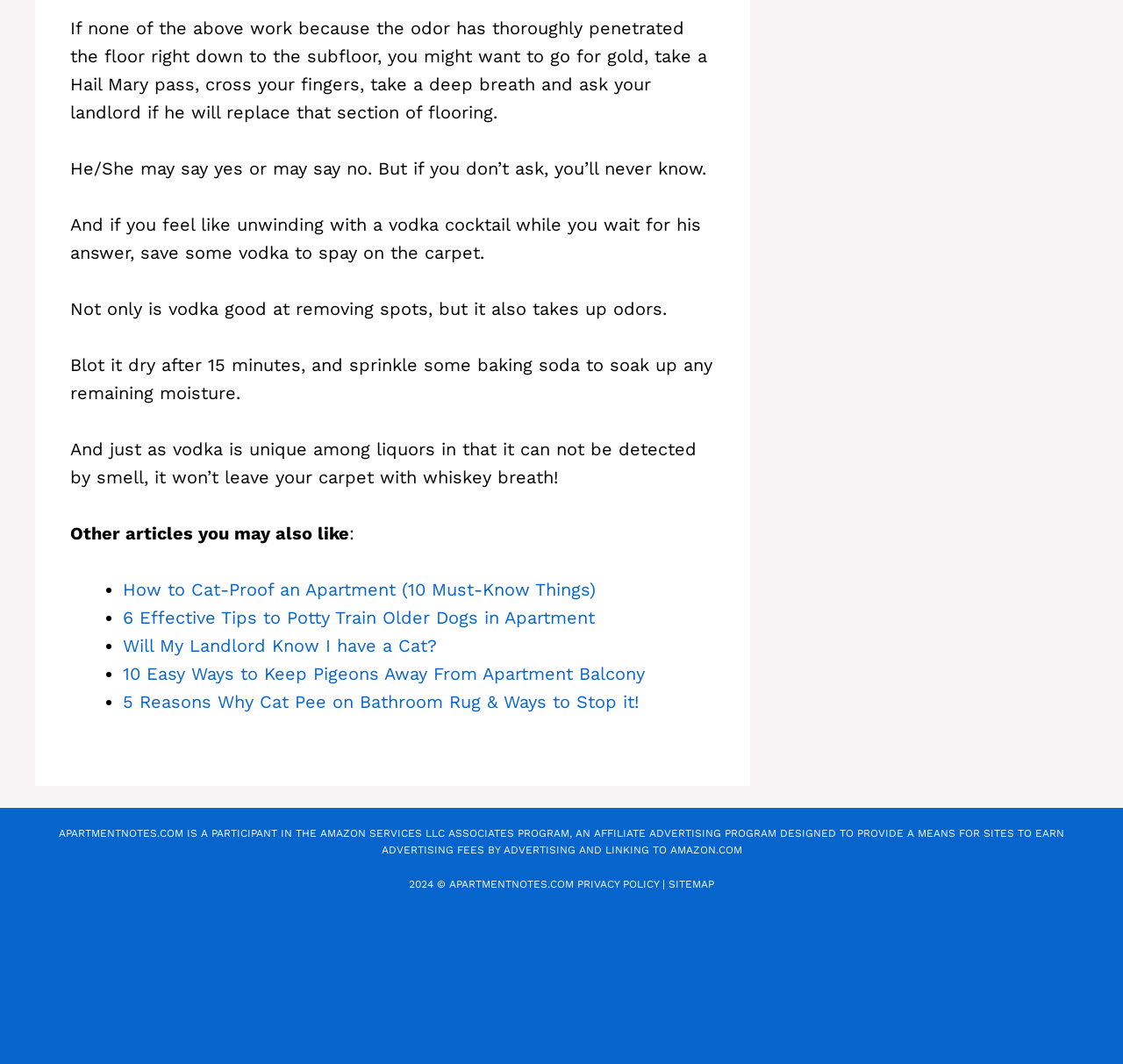What type of articles are listed at the bottom of the page?
Please provide a single word or phrase in response based on the screenshot.

Apartment-related